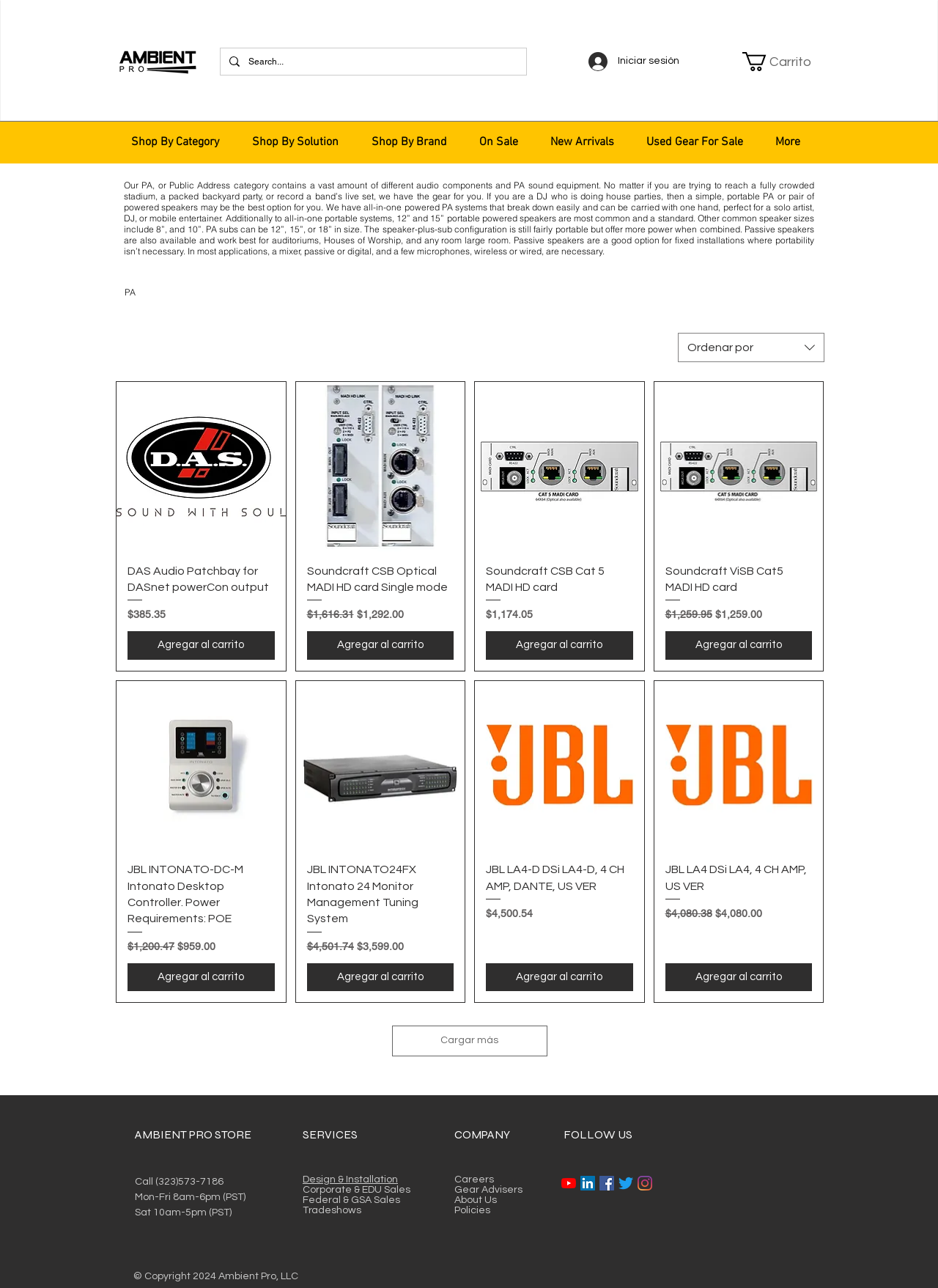Provide a one-word or brief phrase answer to the question:
How many product categories are there?

6